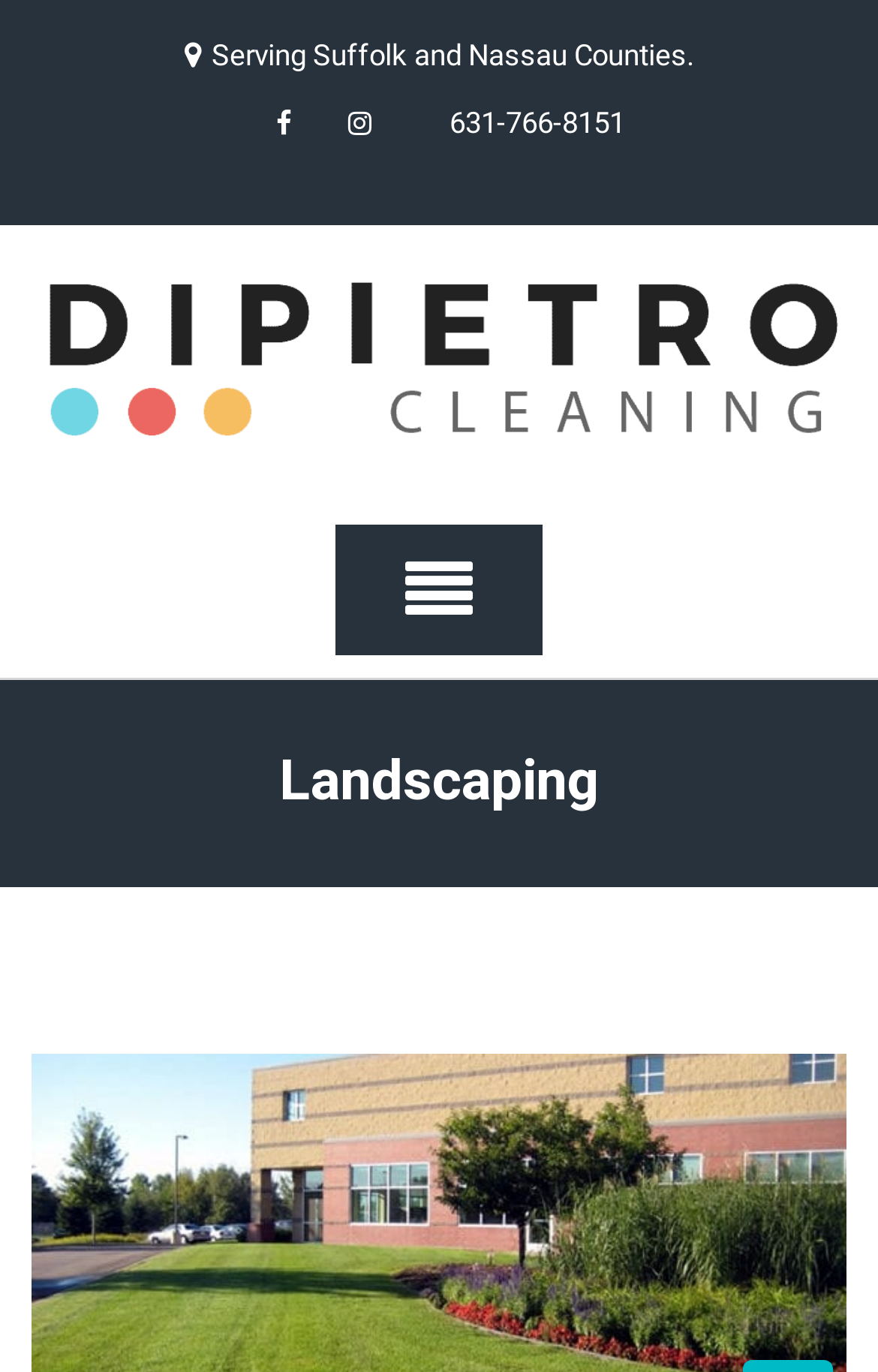Provide the bounding box coordinates of the HTML element described by the text: "alt="DiPietro Cleaning"". The coordinates should be in the format [left, top, right, bottom] with values between 0 and 1.

[0.035, 0.303, 0.965, 0.334]